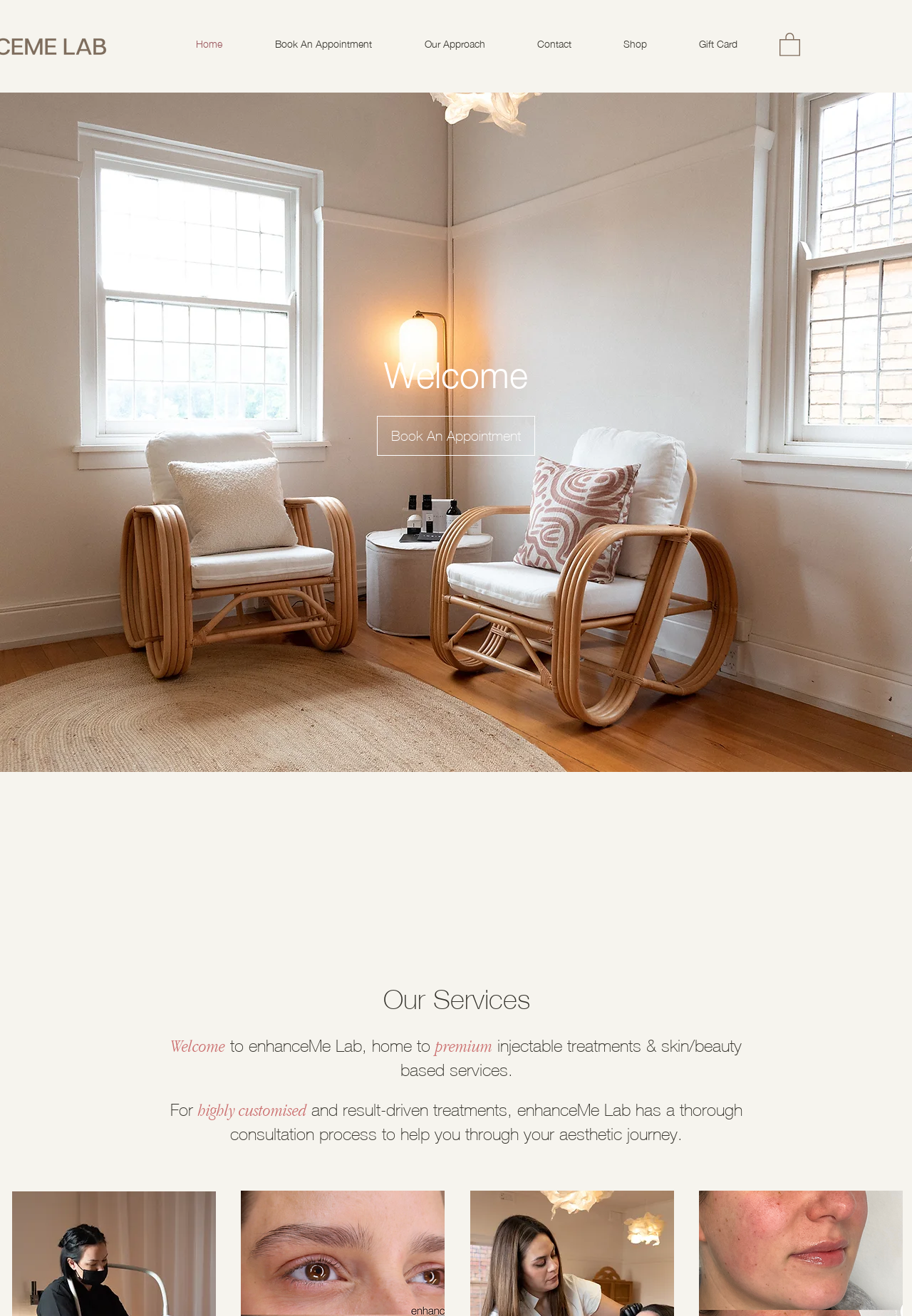Find the bounding box coordinates for the element described here: "Our Approach".

[0.42, 0.02, 0.544, 0.047]